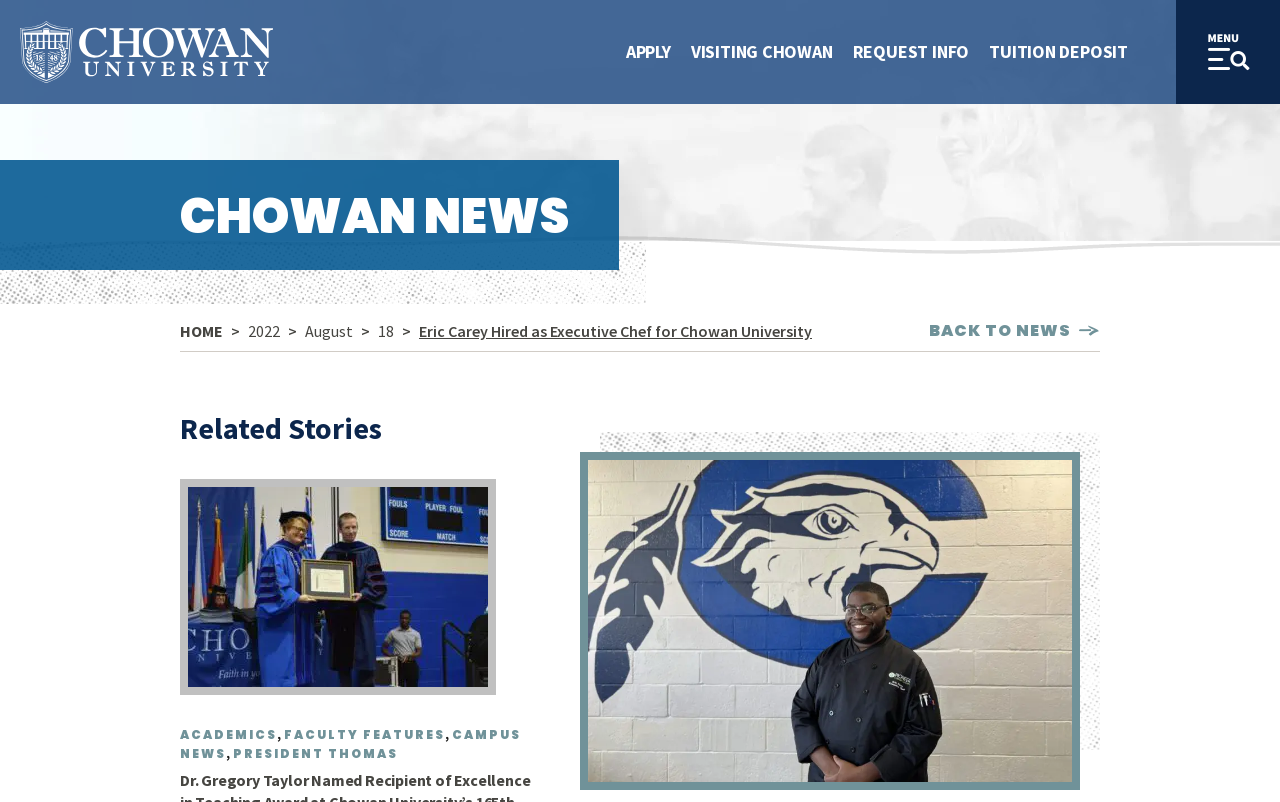Please mark the bounding box coordinates of the area that should be clicked to carry out the instruction: "Take the 'Which Football Boots Should I Buy Quiz'".

None